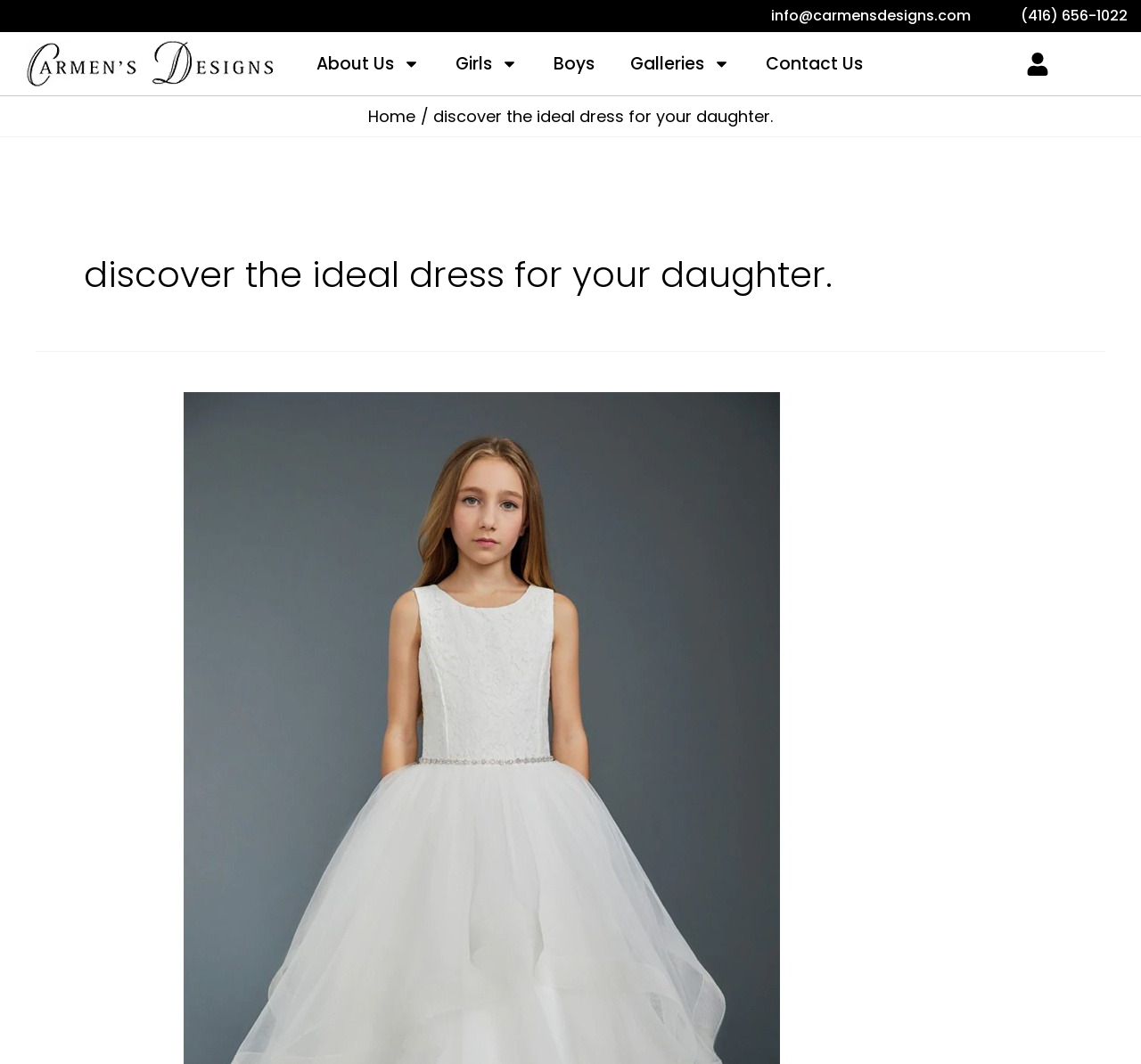What is the phone number?
Please provide a comprehensive answer based on the information in the image.

I found the phone number by looking at the top-right corner of the webpage, where the contact information is usually placed. The phone number is written in plain text as '(416) 656-1022'.